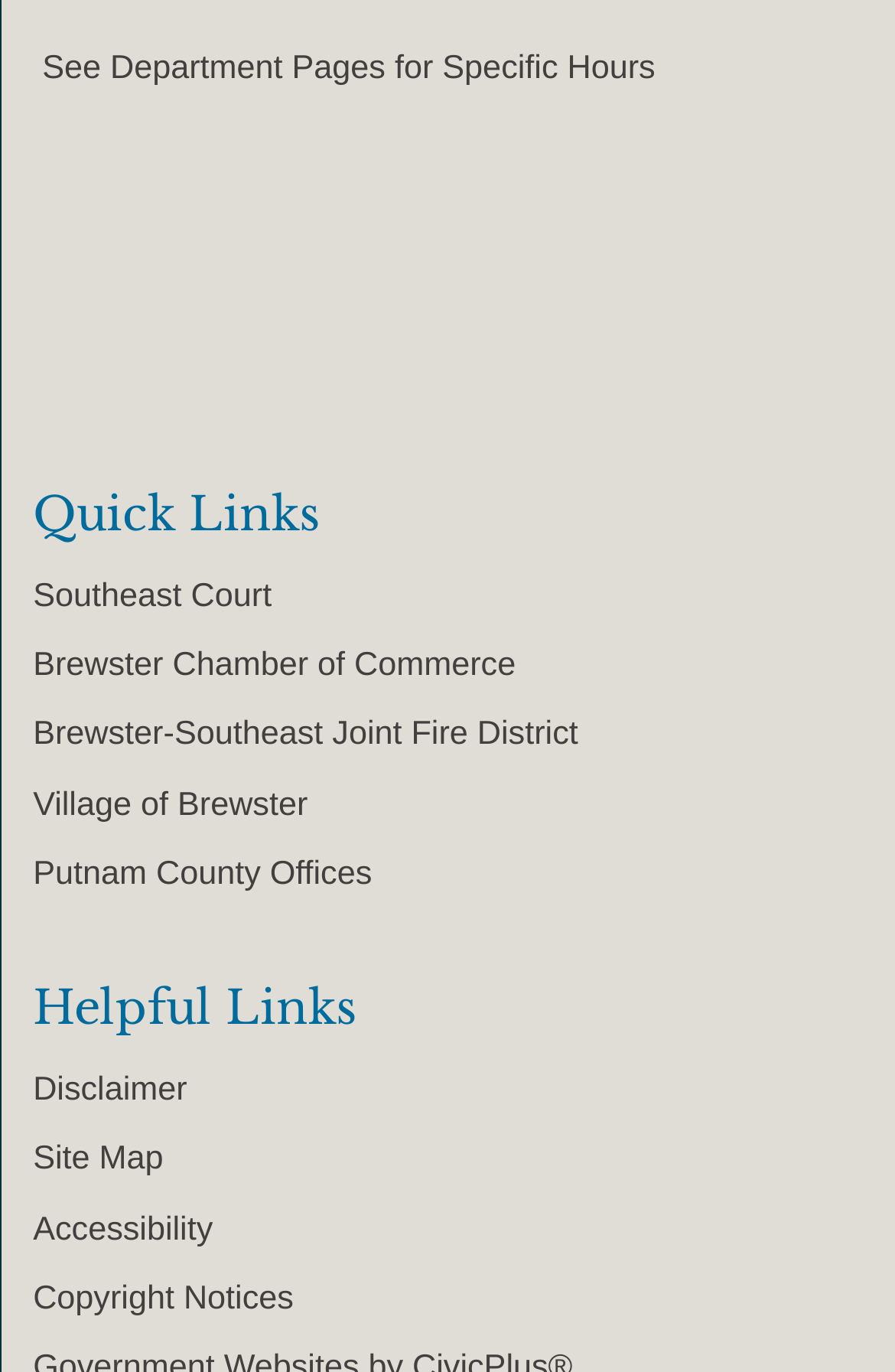How many links open in a new window?
Please answer the question with a single word or phrase, referencing the image.

5